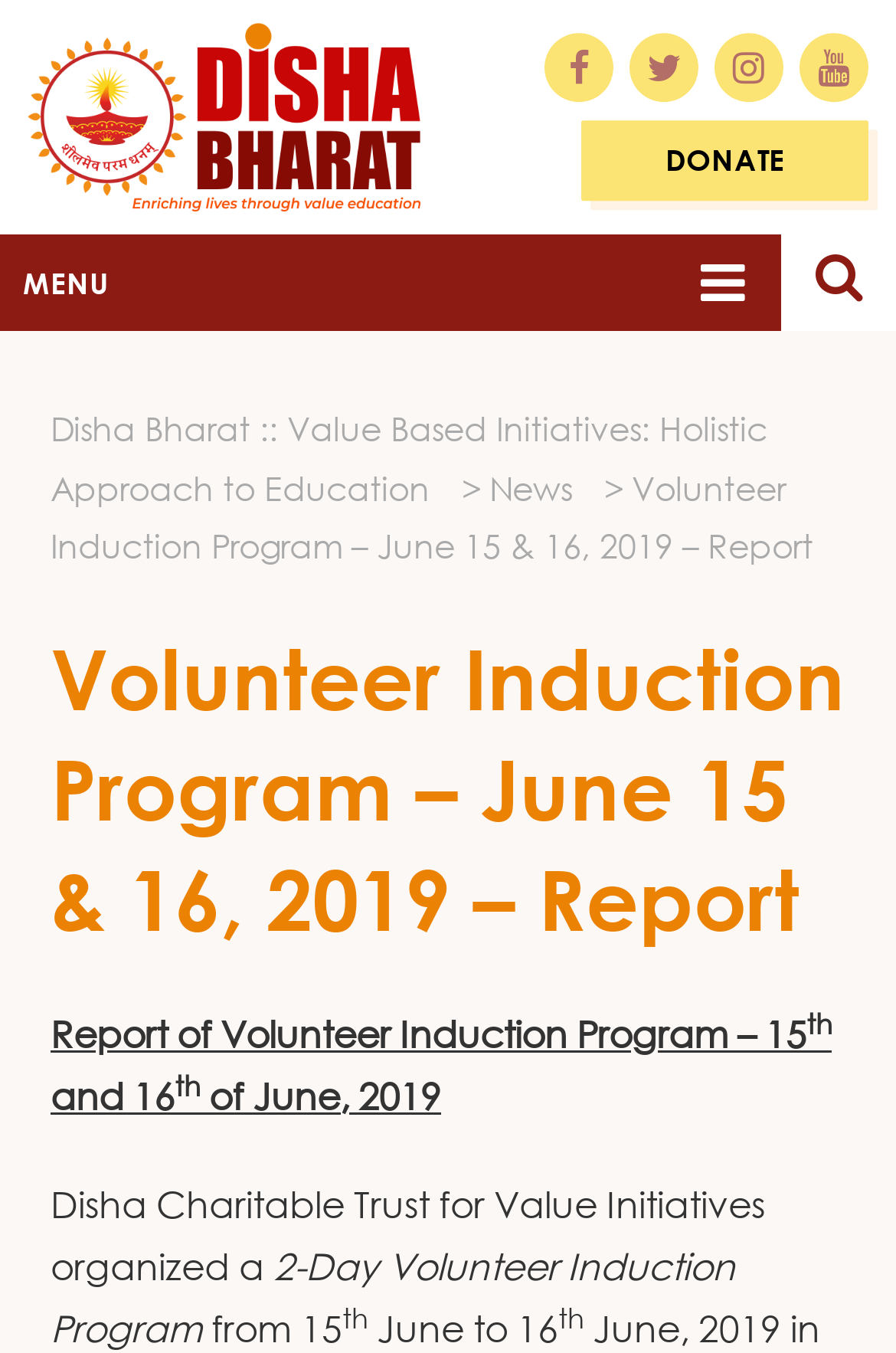Answer the following query concisely with a single word or phrase:
What is the name of the organization?

Disha Bharat